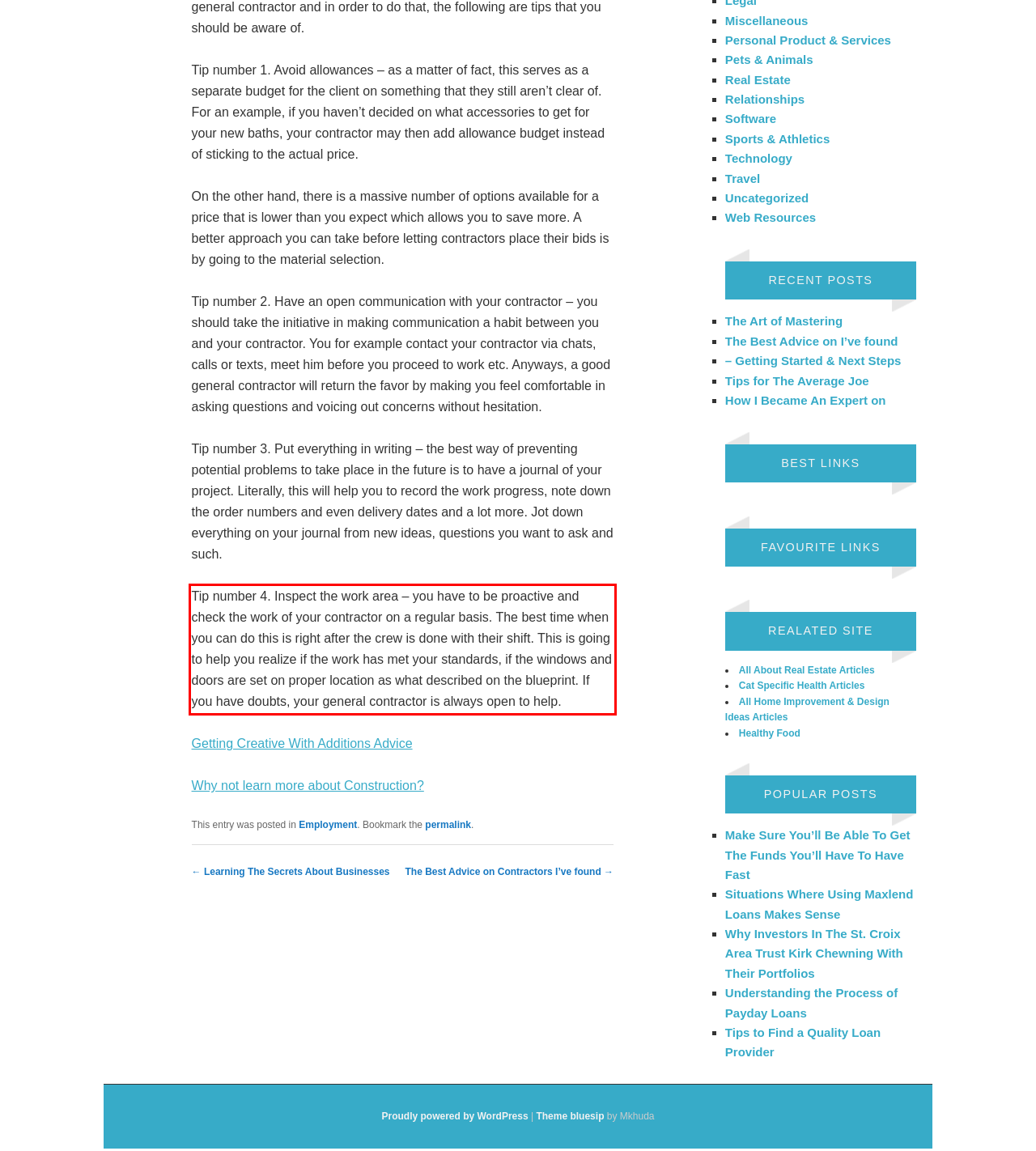You are provided with a webpage screenshot that includes a red rectangle bounding box. Extract the text content from within the bounding box using OCR.

Tip number 4. Inspect the work area – you have to be proactive and check the work of your contractor on a regular basis. The best time when you can do this is right after the crew is done with their shift. This is going to help you realize if the work has met your standards, if the windows and doors are set on proper location as what described on the blueprint. If you have doubts, your general contractor is always open to help.